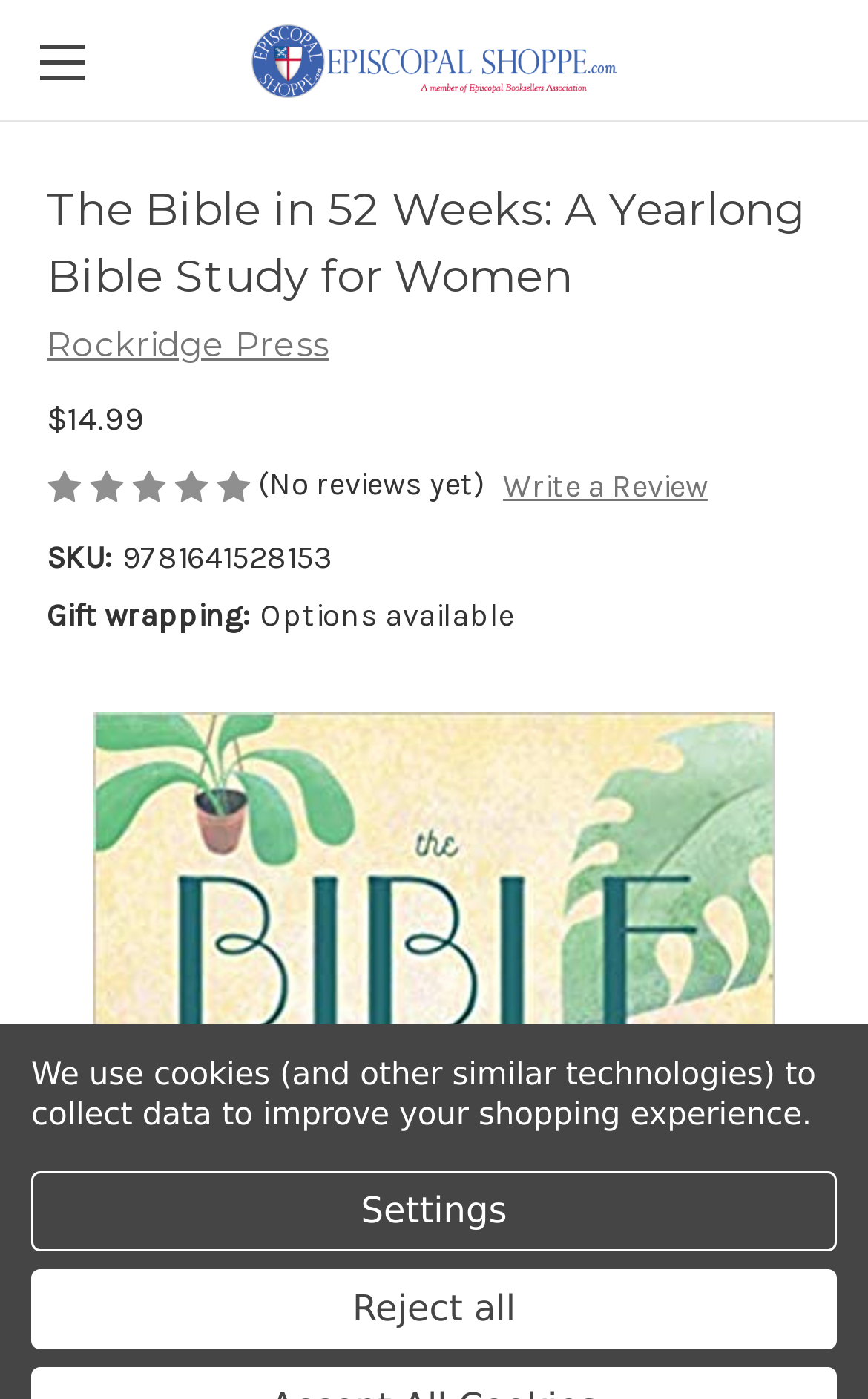Please provide a comprehensive answer to the question based on the screenshot: What is the price of the product?

The price of the product can be found in the product details section, where it is displayed as a static text element with the value '$14.99'.